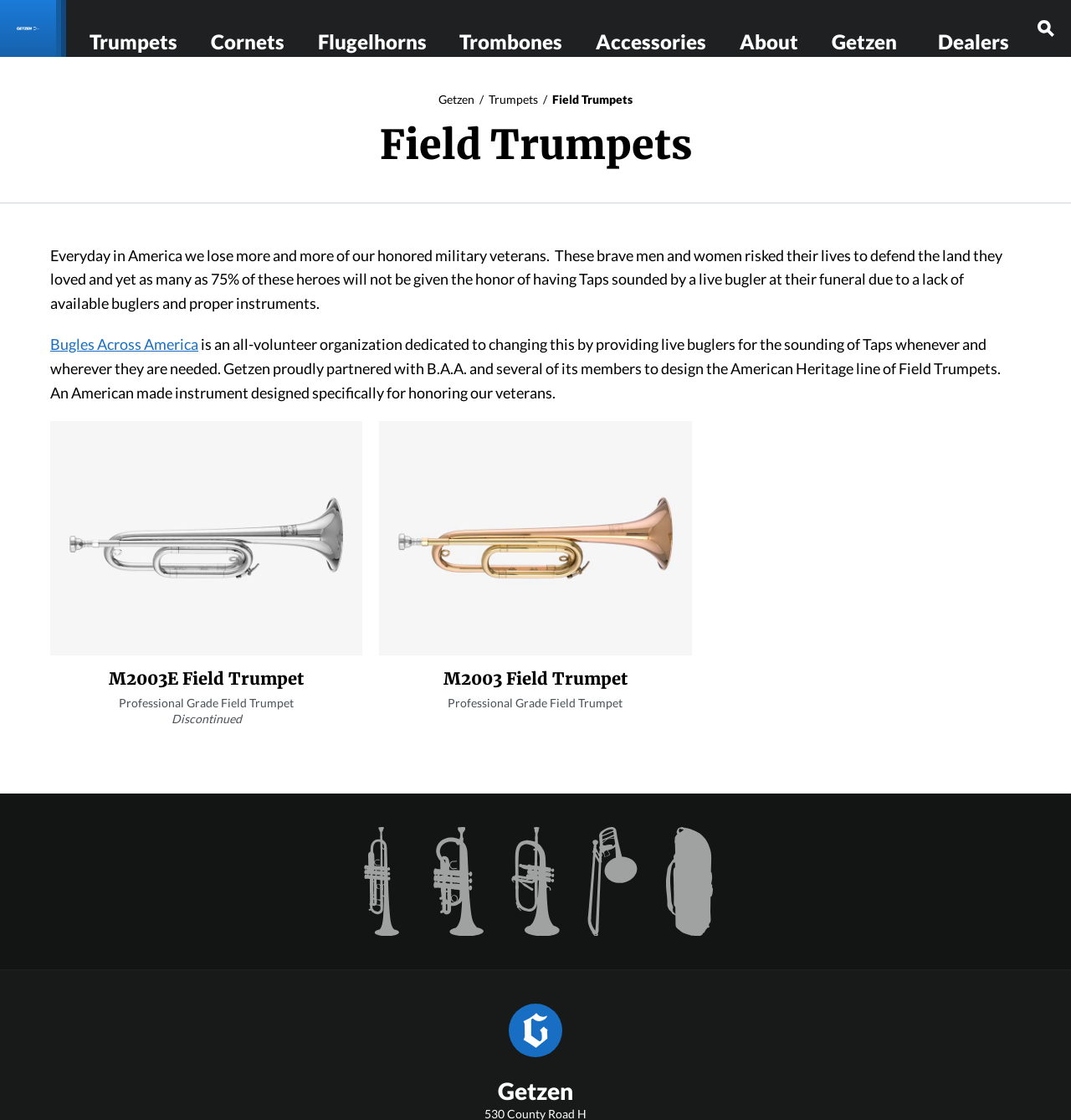Locate the UI element that matches the description Trumpets in the webpage screenshot. Return the bounding box coordinates in the format (top-left x, top-left y, bottom-right x, bottom-right y), with values ranging from 0 to 1.

[0.289, 0.0, 0.369, 0.051]